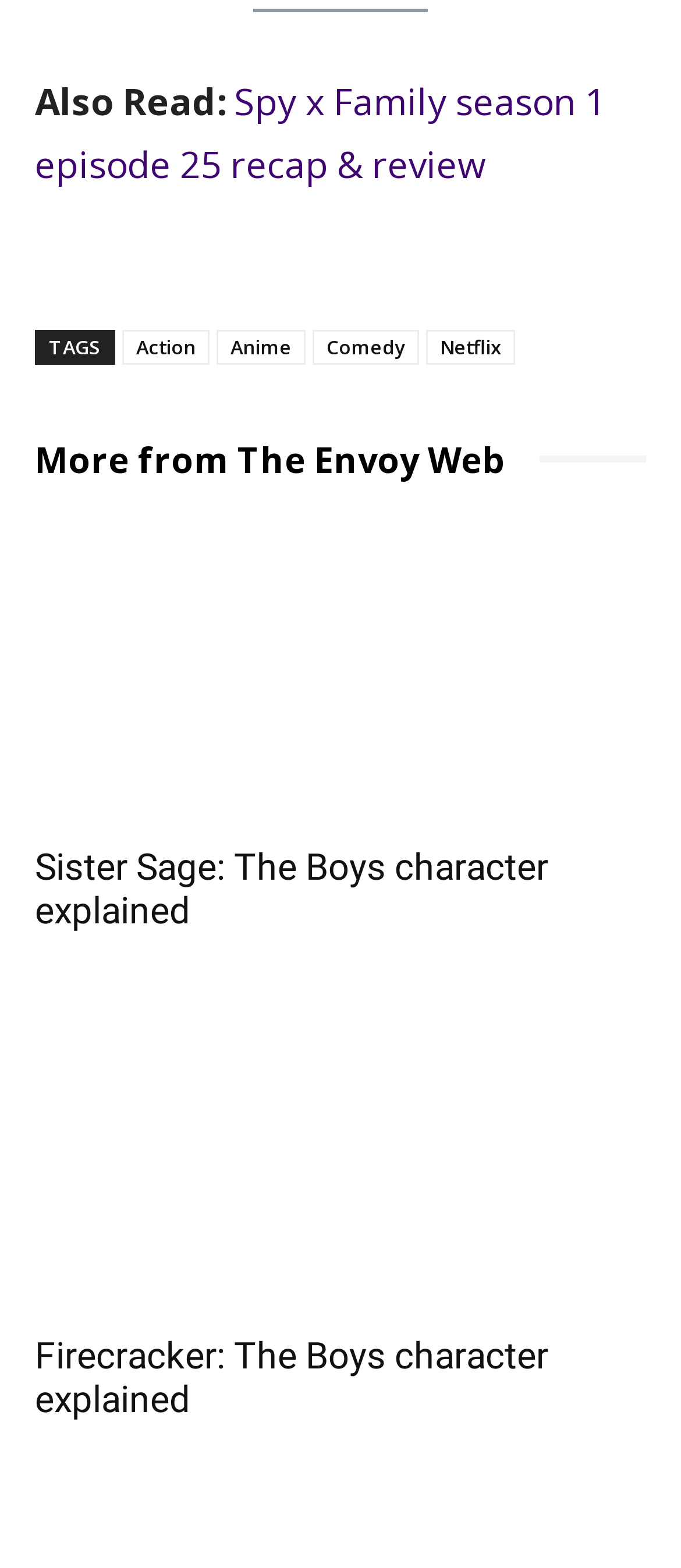What is the title of the second article under 'More from The Envoy Web'?
Please provide a comprehensive and detailed answer to the question.

The second article link under the heading 'More from The Envoy Web' has the title 'Firecracker: The Boys character explained'.